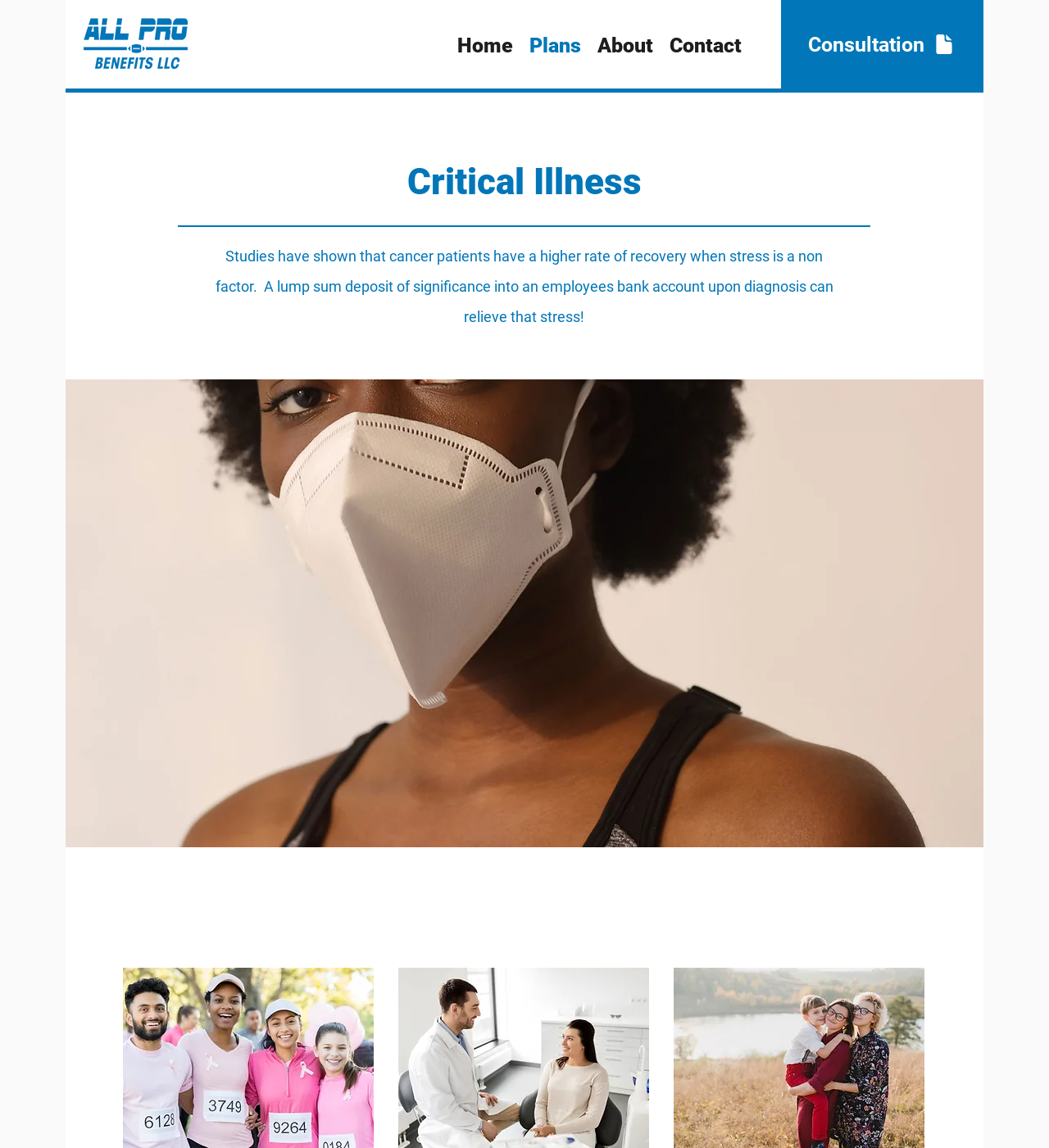What is the topic of the webpage?
Examine the screenshot and reply with a single word or phrase.

Critical Illness